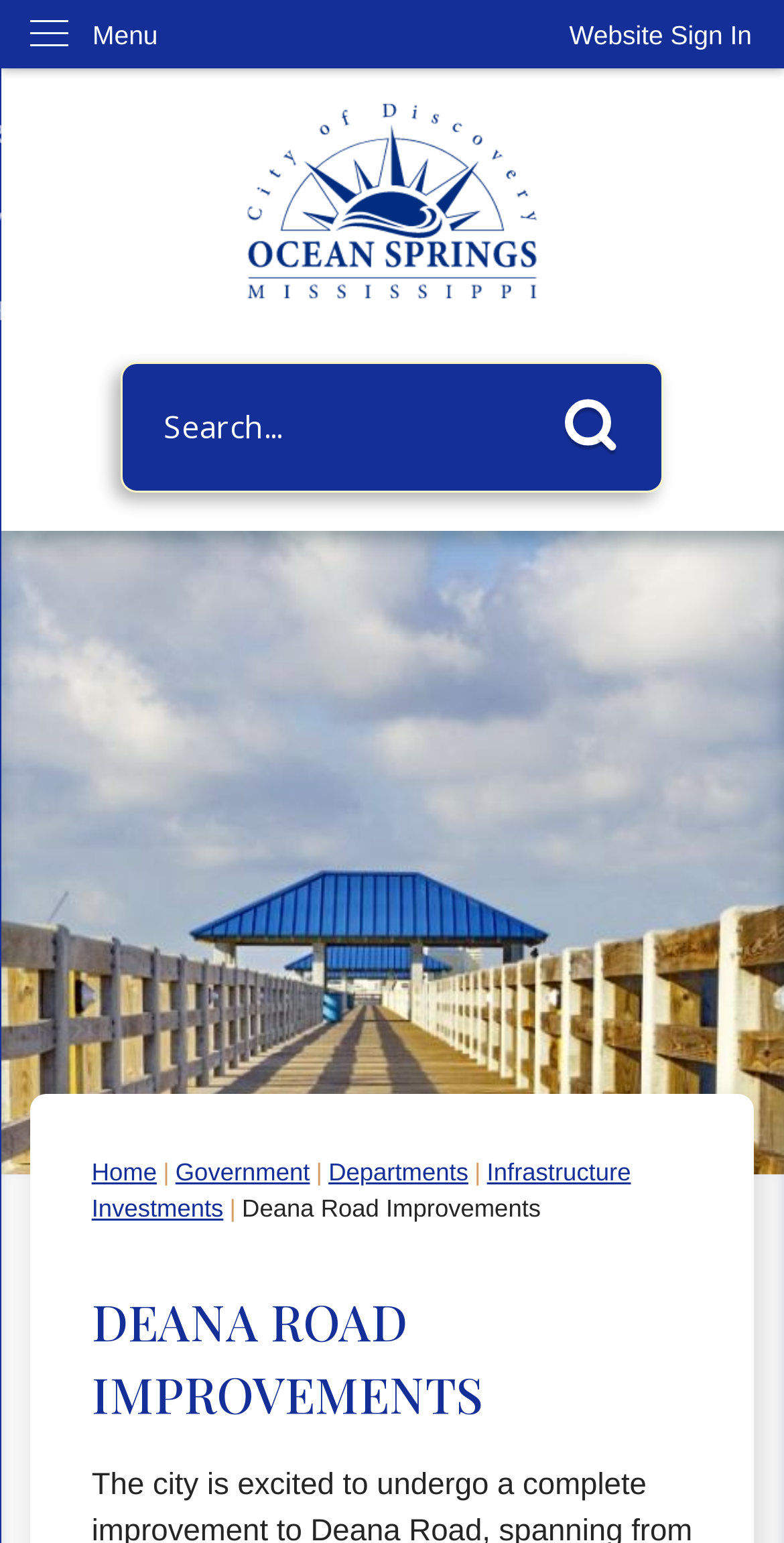Is the website sign in button located at the top of the page?
Provide a fully detailed and comprehensive answer to the question.

The website sign in button has a bounding box of [0.685, 0.0, 1.0, 0.046], which indicates that it is located at the top of the page.